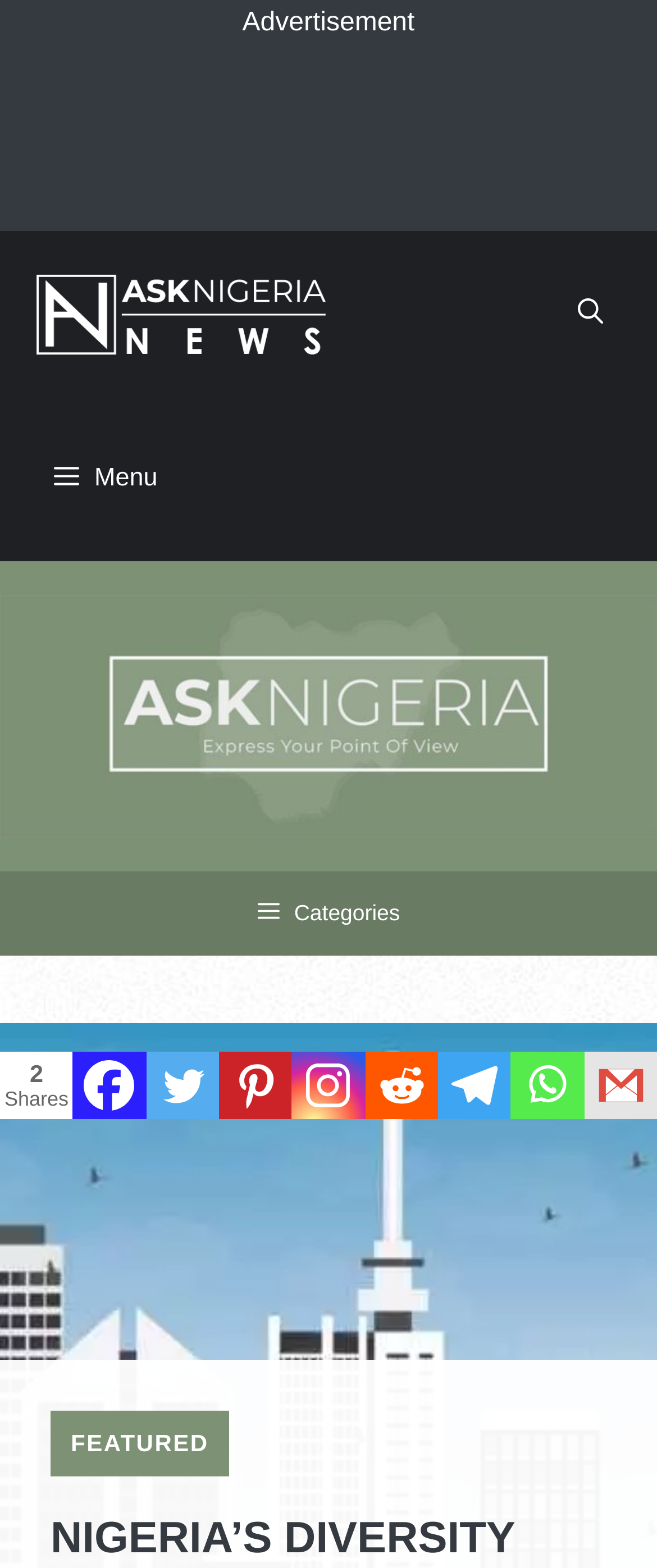Point out the bounding box coordinates of the section to click in order to follow this instruction: "Click 'FEATURED'".

[0.108, 0.911, 0.318, 0.928]